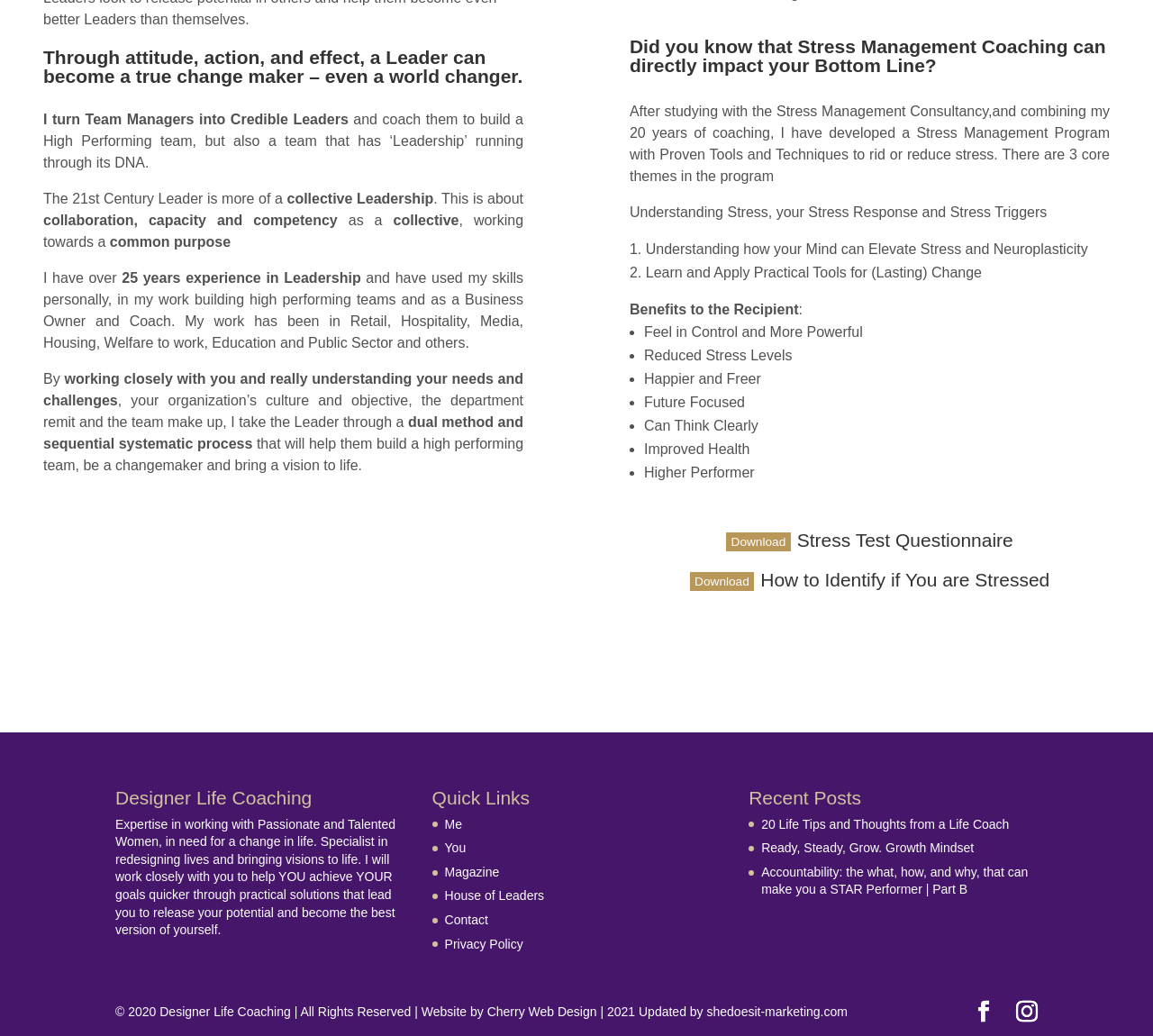Identify the bounding box coordinates of the element that should be clicked to fulfill this task: "Get in touch today to discuss what your organisation needs". The coordinates should be provided as four float numbers between 0 and 1, i.e., [left, top, right, bottom].

[0.051, 0.621, 0.41, 0.635]